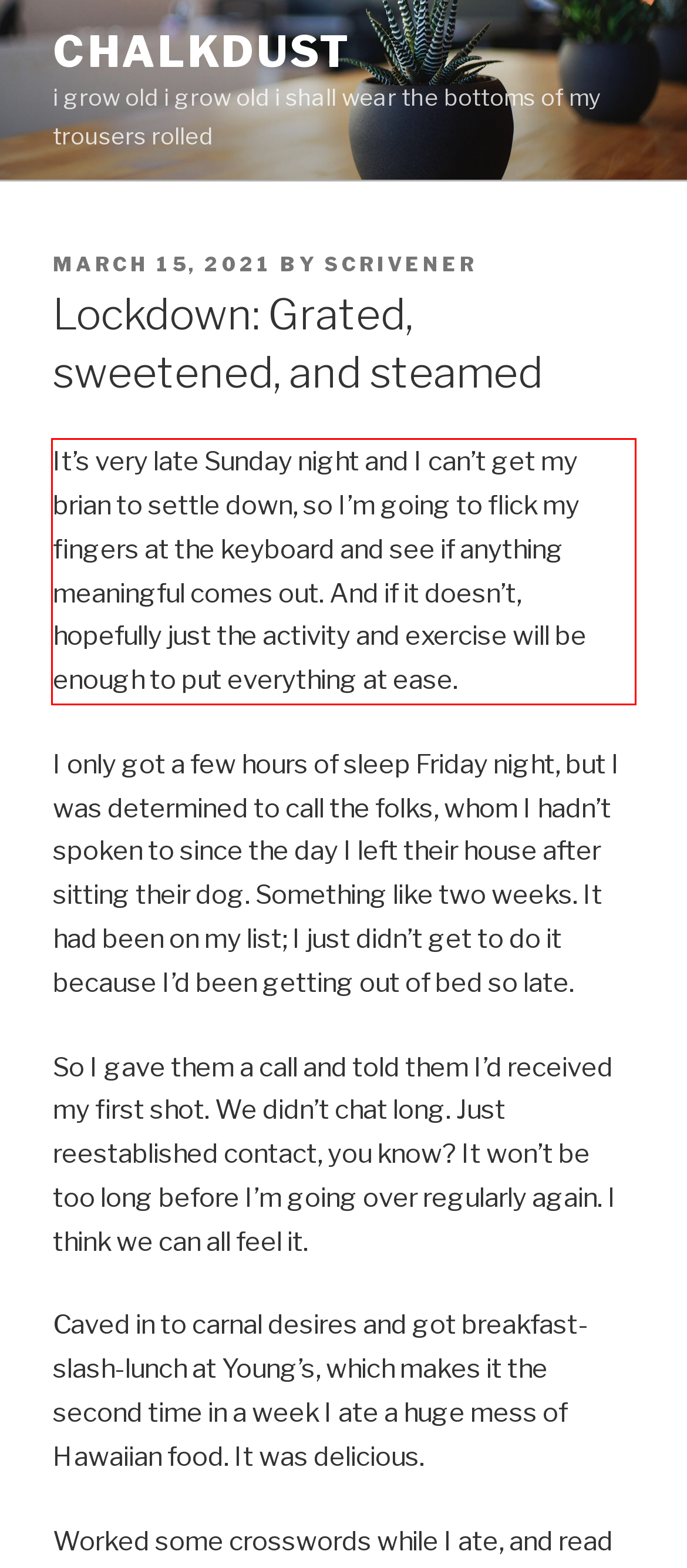In the given screenshot, locate the red bounding box and extract the text content from within it.

It’s very late Sunday night and I can’t get my brian to settle down, so I’m going to flick my fingers at the keyboard and see if anything meaningful comes out. And if it doesn’t, hopefully just the activity and exercise will be enough to put everything at ease.